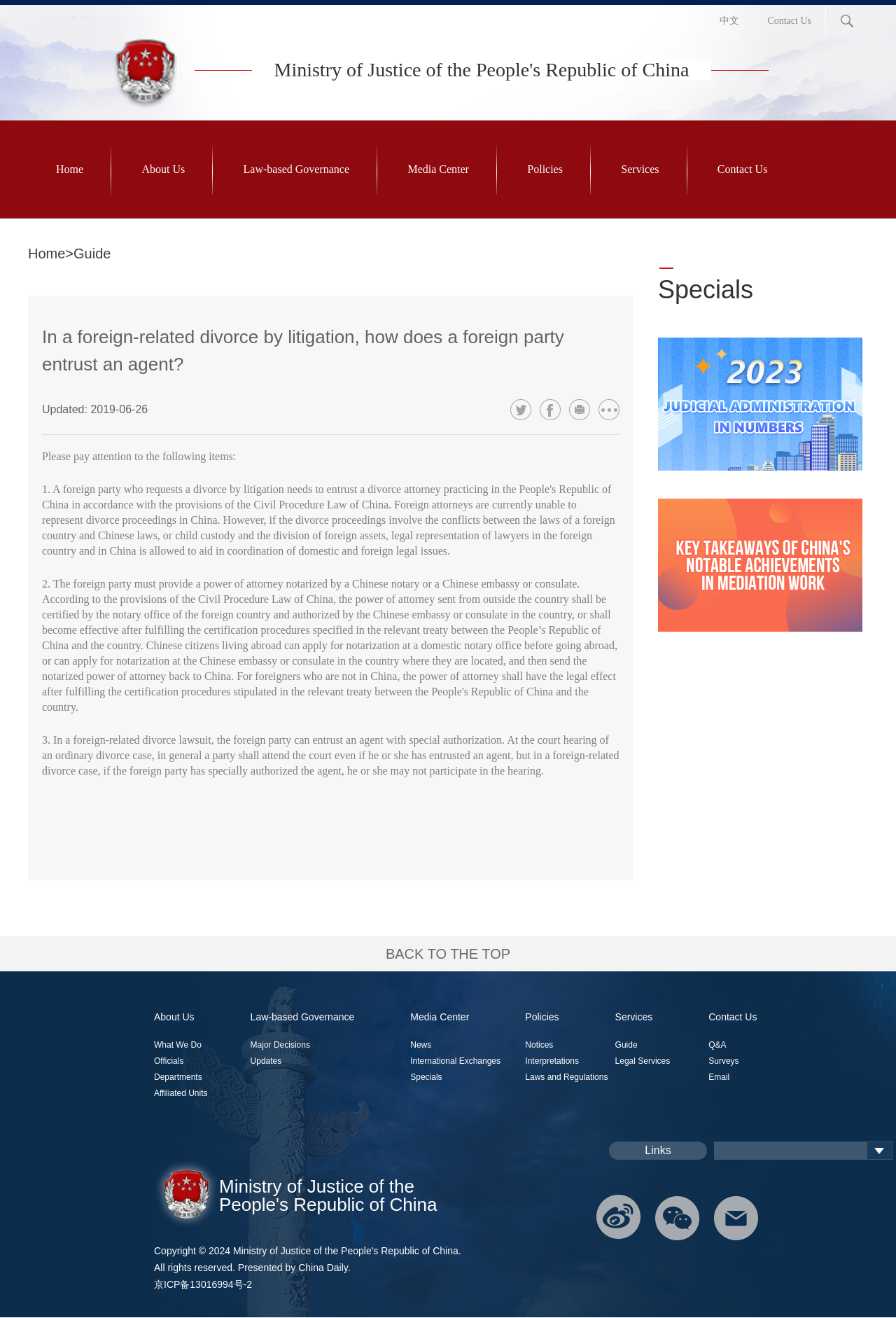Please provide a brief answer to the question using only one word or phrase: 
What are the categories listed in the webpage?

About Us, Law-based Governance, Media Center, Policies, Services, Contact Us